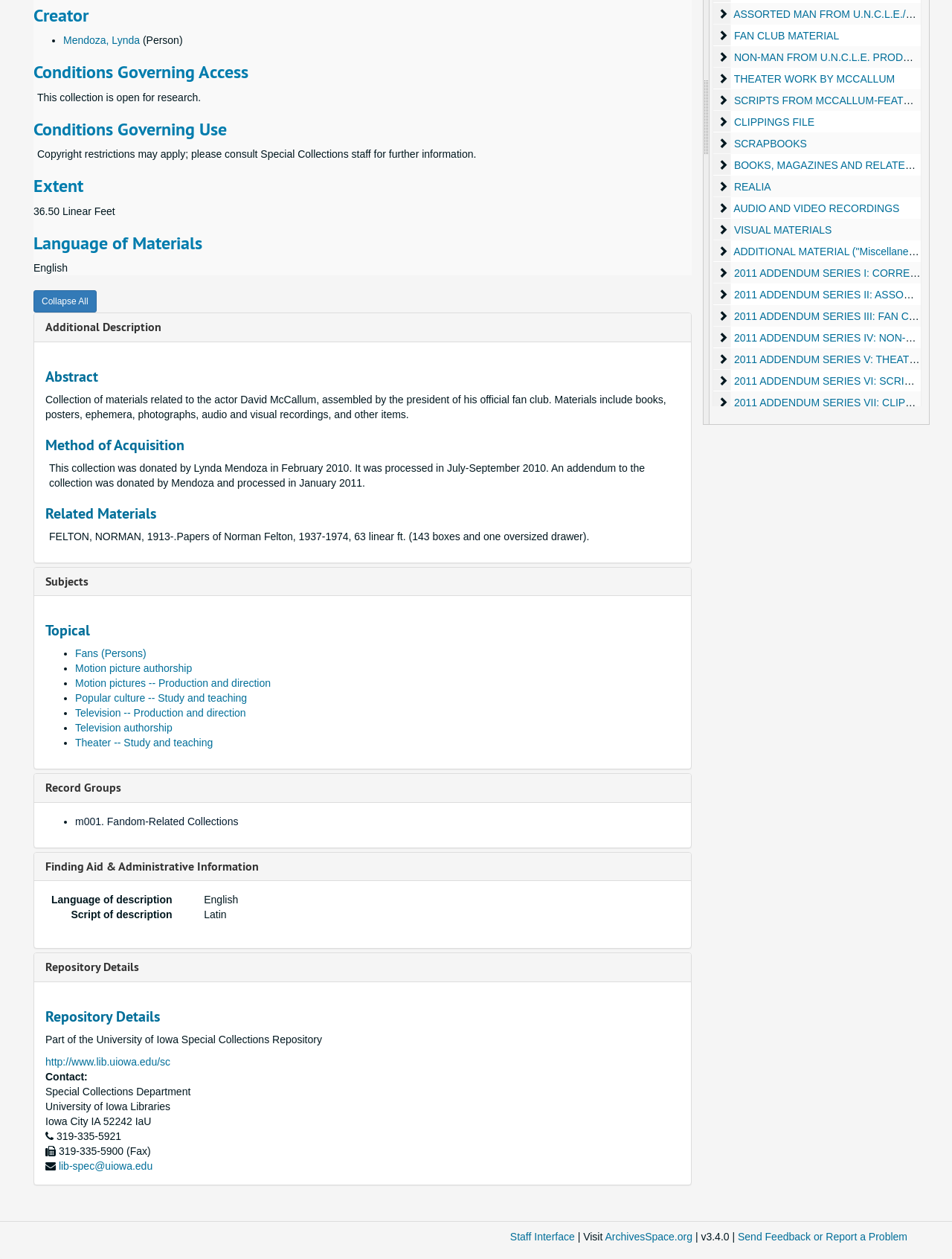Determine the bounding box coordinates for the HTML element described here: "FAN CLUB MATERIAL".

[0.771, 0.023, 0.881, 0.033]